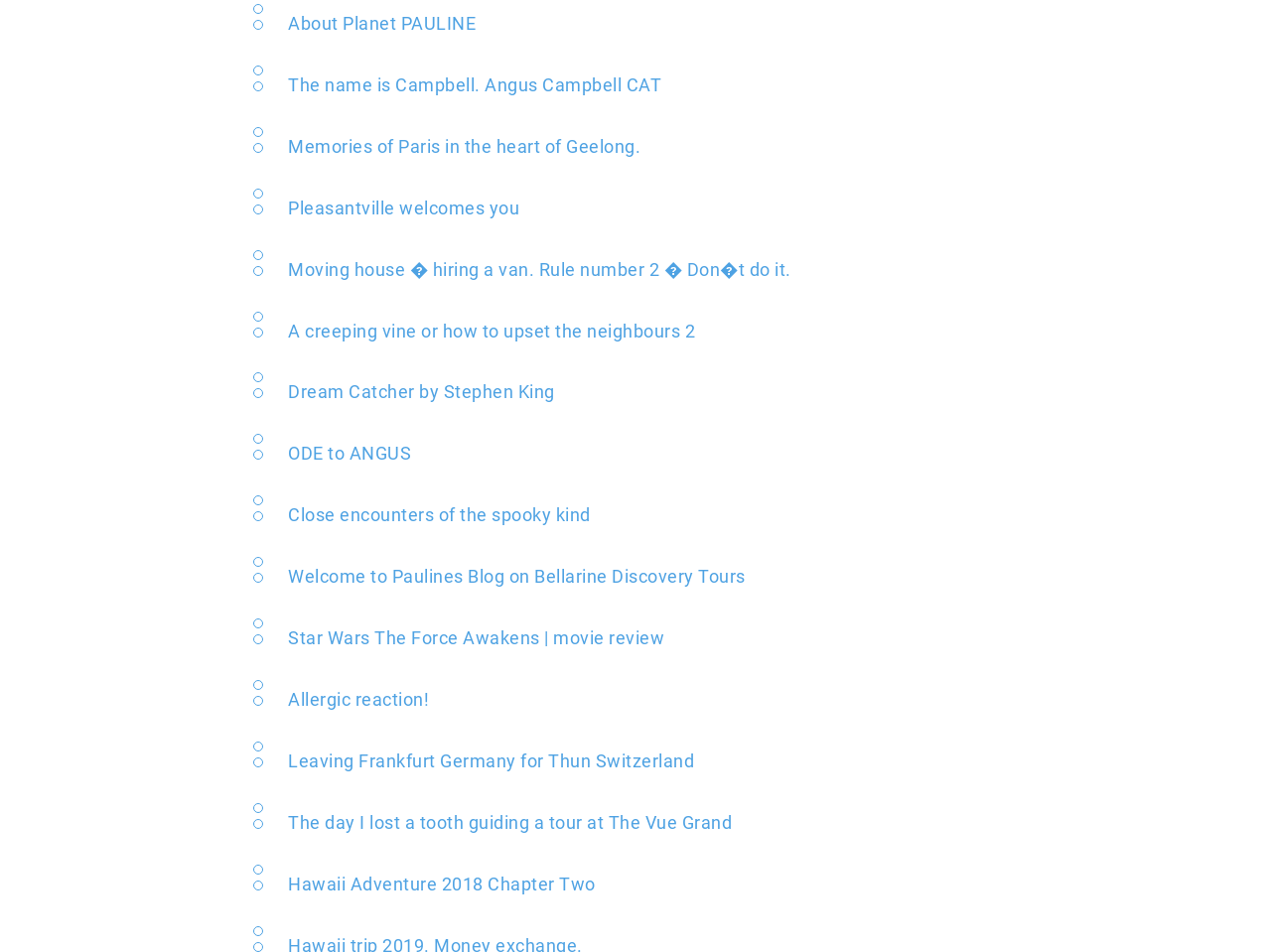What is the name of the author?
Examine the image closely and answer the question with as much detail as possible.

The answer can be found by looking at the second link on the webpage, which says 'The name is Campbell. Angus Campbell CAT'. This suggests that the author's name is Angus Campbell.